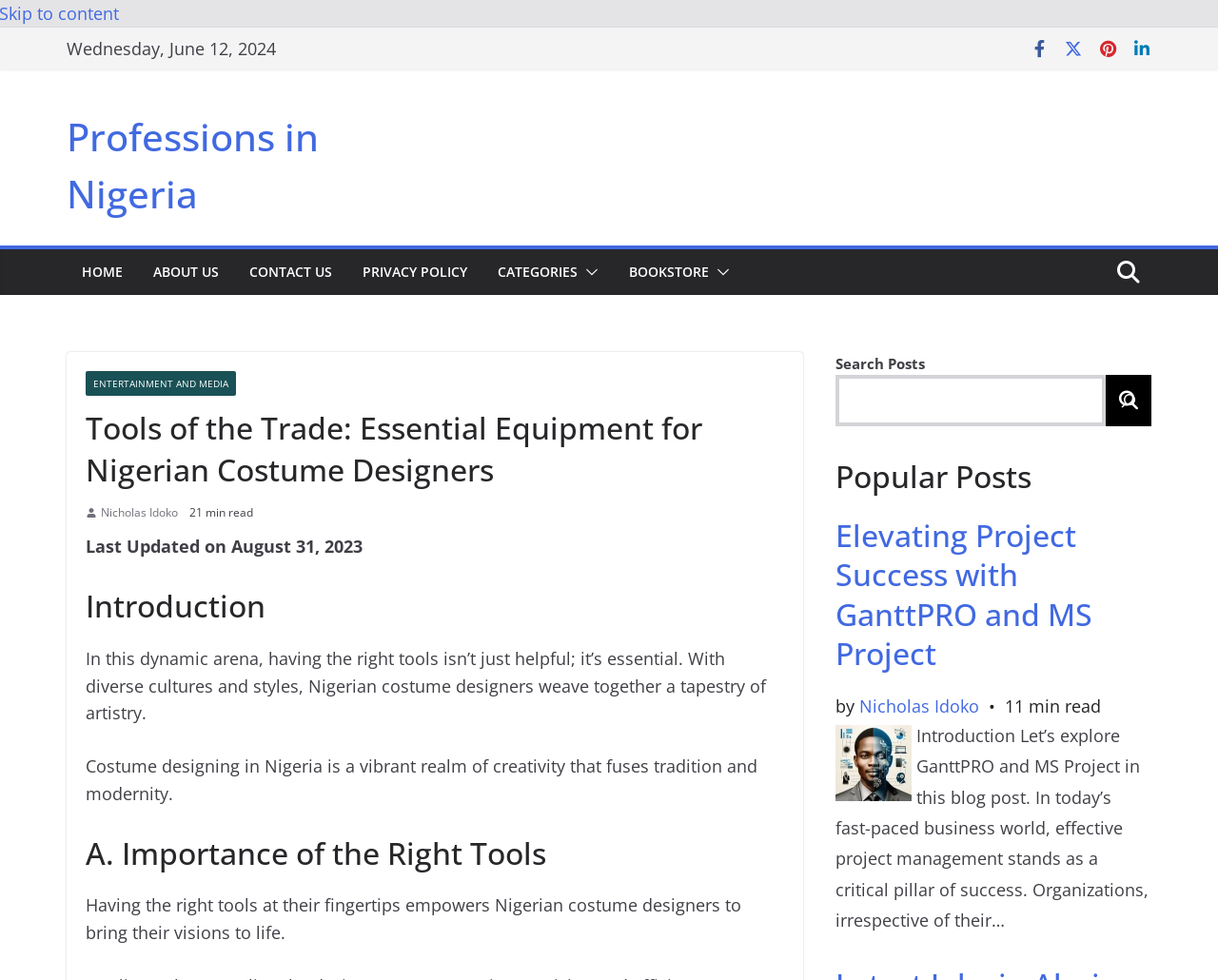Could you locate the bounding box coordinates for the section that should be clicked to accomplish this task: "Explore BOOKSTORE".

[0.516, 0.264, 0.582, 0.291]